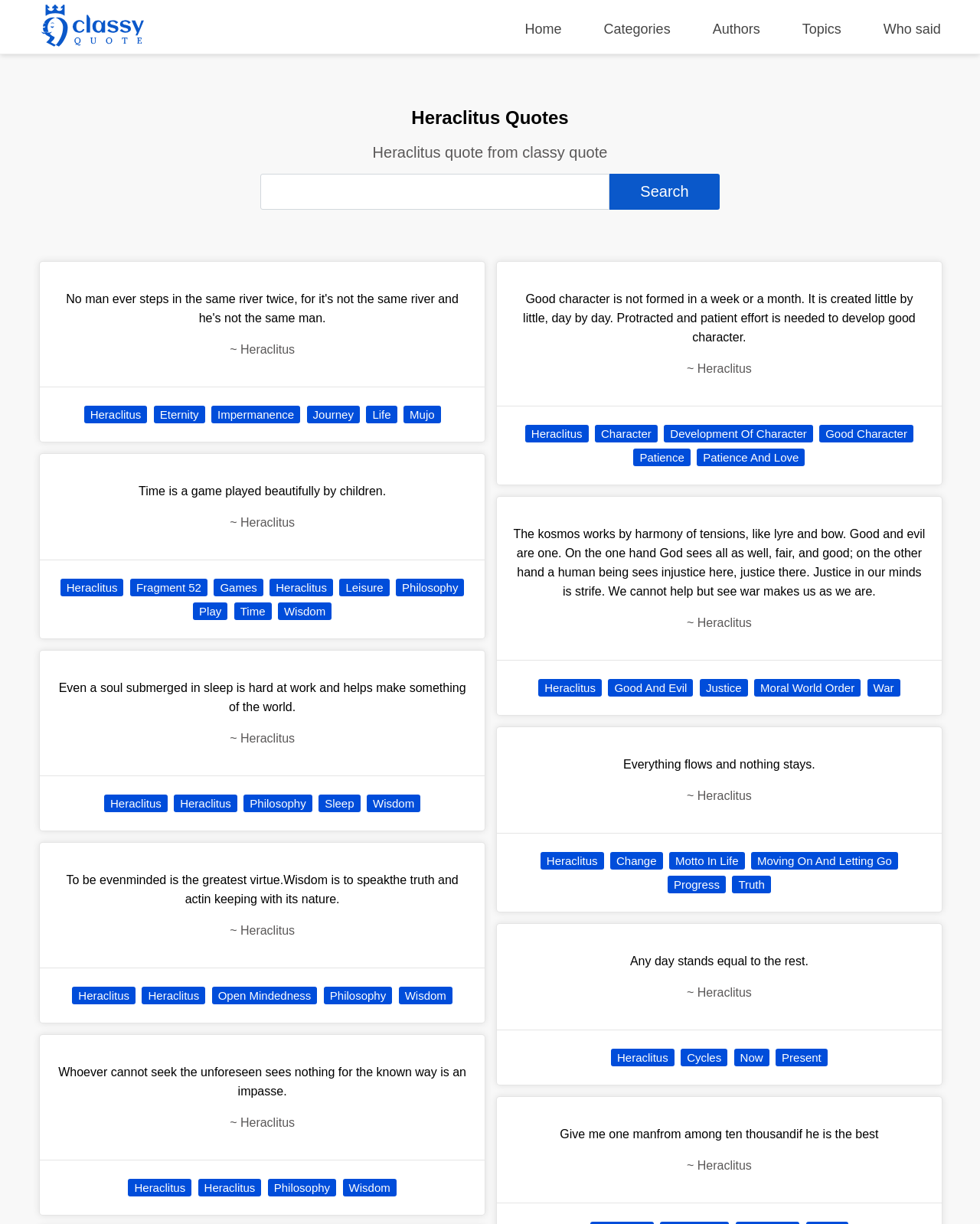Can you determine the bounding box coordinates of the area that needs to be clicked to fulfill the following instruction: "Search for a quote"?

[0.266, 0.142, 0.622, 0.171]